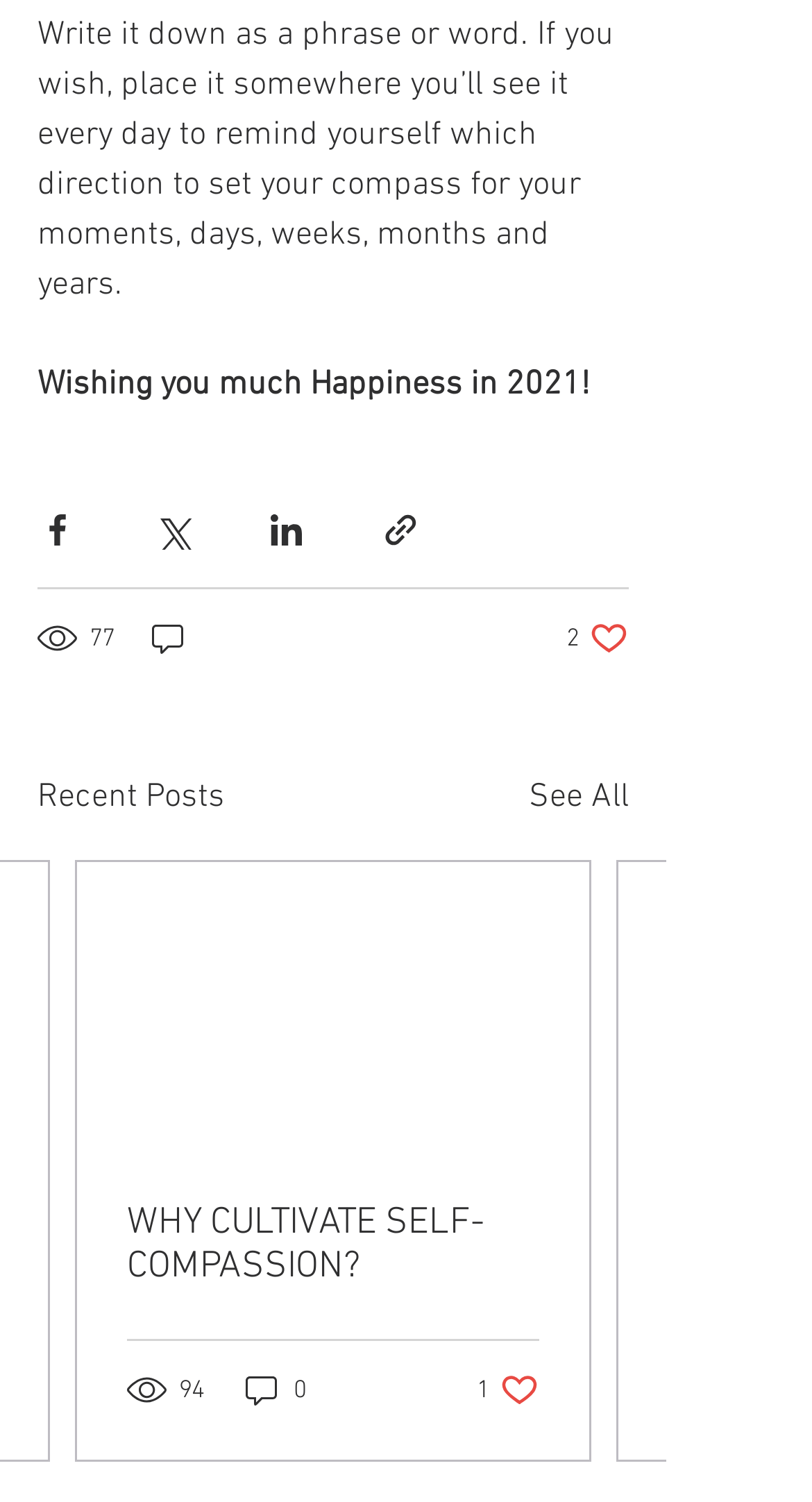Using the description: "with my own", determine the UI element's bounding box coordinates. Ensure the coordinates are in the format of four float numbers between 0 and 1, i.e., [left, top, right, bottom].

None